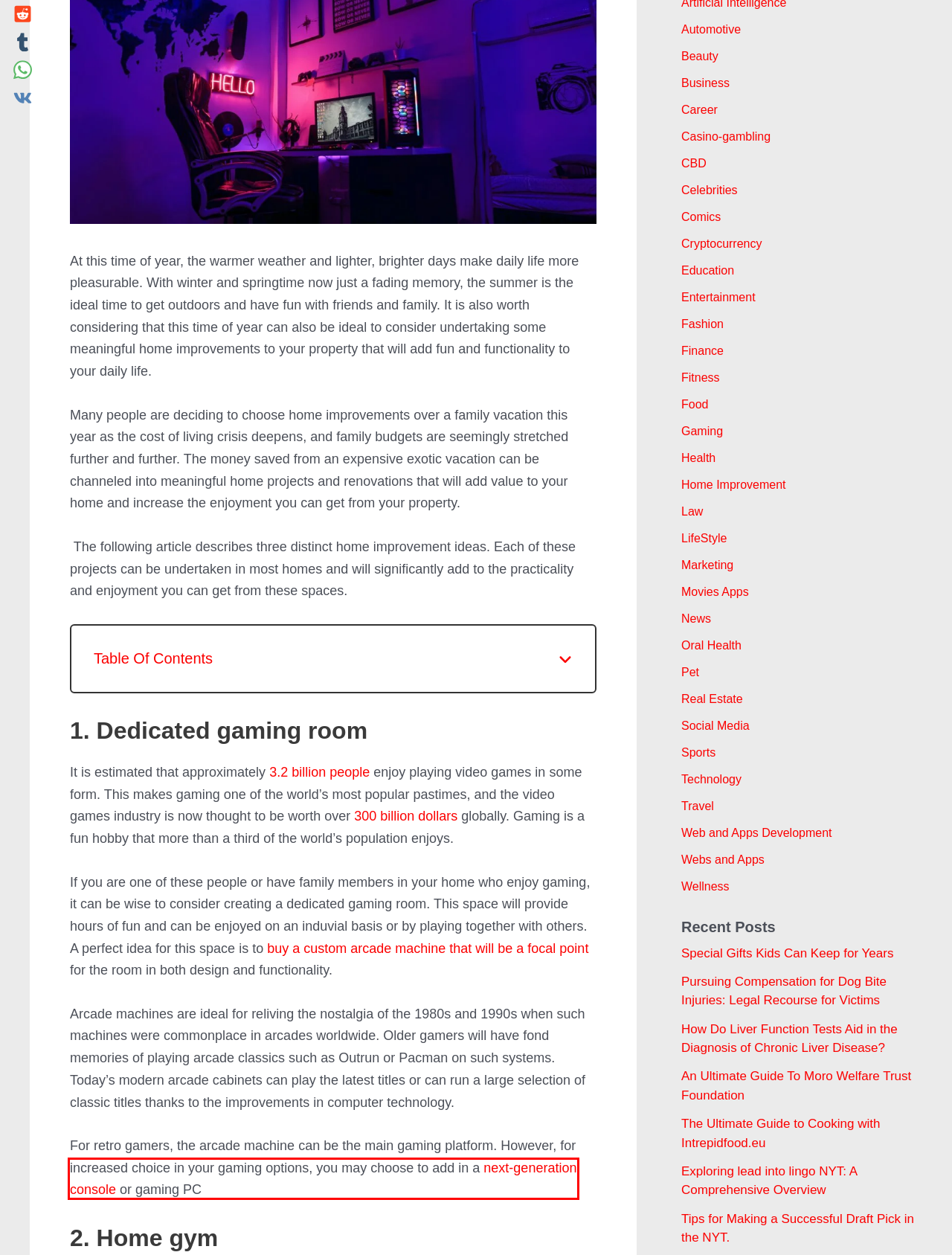You have a screenshot of a webpage, and a red bounding box highlights an element. Select the webpage description that best fits the new page after clicking the element within the bounding box. Options are:
A. Casino-gambling
B. Gaming
C. VK | 登录
D. Beauty
E. Celebrities
F. Food
G. Finance
H. The best video game consoles for 2024 | Digital Trends

H